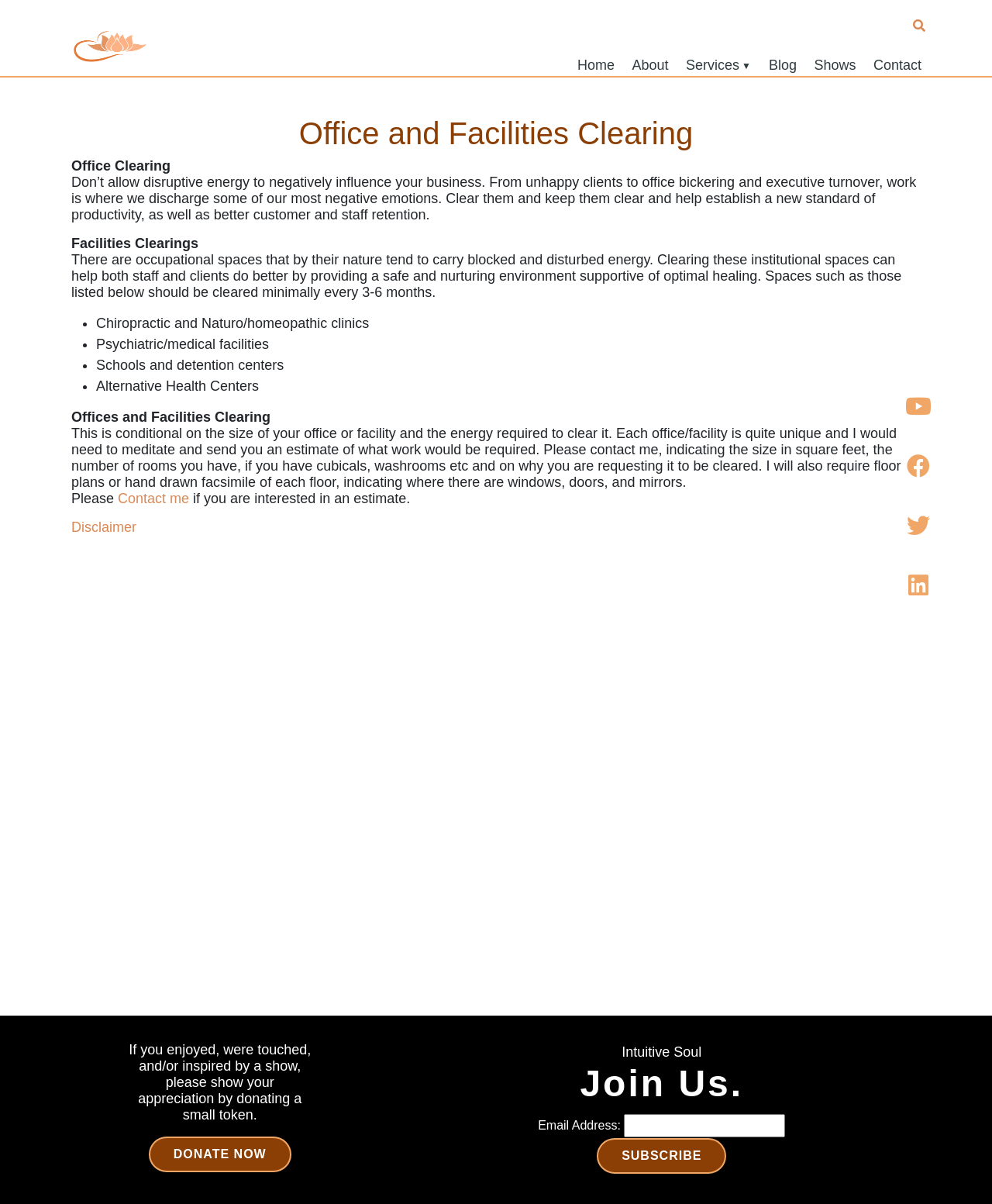Bounding box coordinates are to be given in the format (top-left x, top-left y, bottom-right x, bottom-right y). All values must be floating point numbers between 0 and 1. Provide the bounding box coordinate for the UI element described as: Skip to content

[0.5, 0.045, 0.595, 0.064]